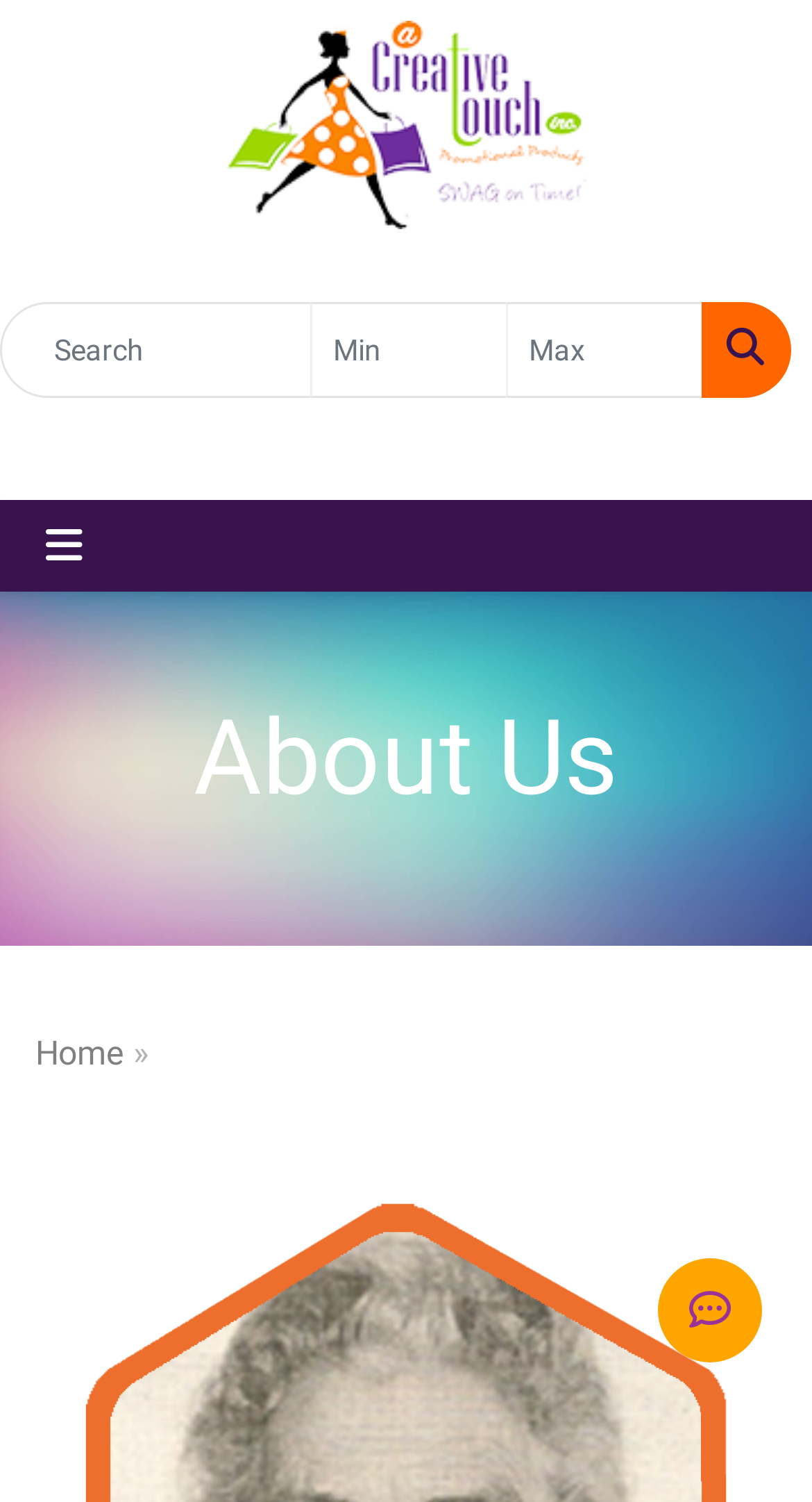Locate the bounding box coordinates of the element that needs to be clicked to carry out the instruction: "Click the SUBMIT button". The coordinates should be given as four float numbers ranging from 0 to 1, i.e., [left, top, right, bottom].

None